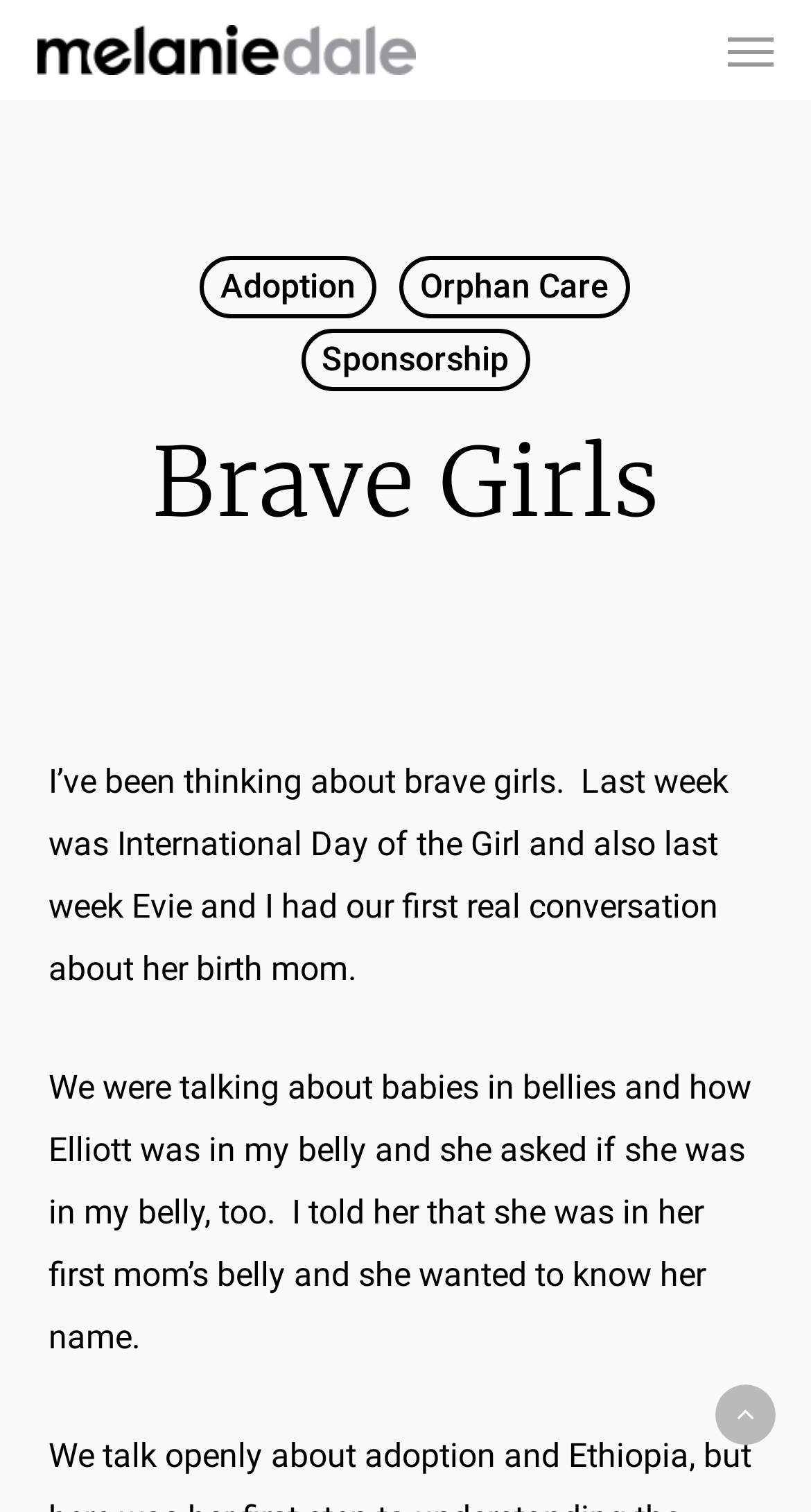Answer the question below in one word or phrase:
What is the name of the day mentioned in the text?

International Day of the Girl